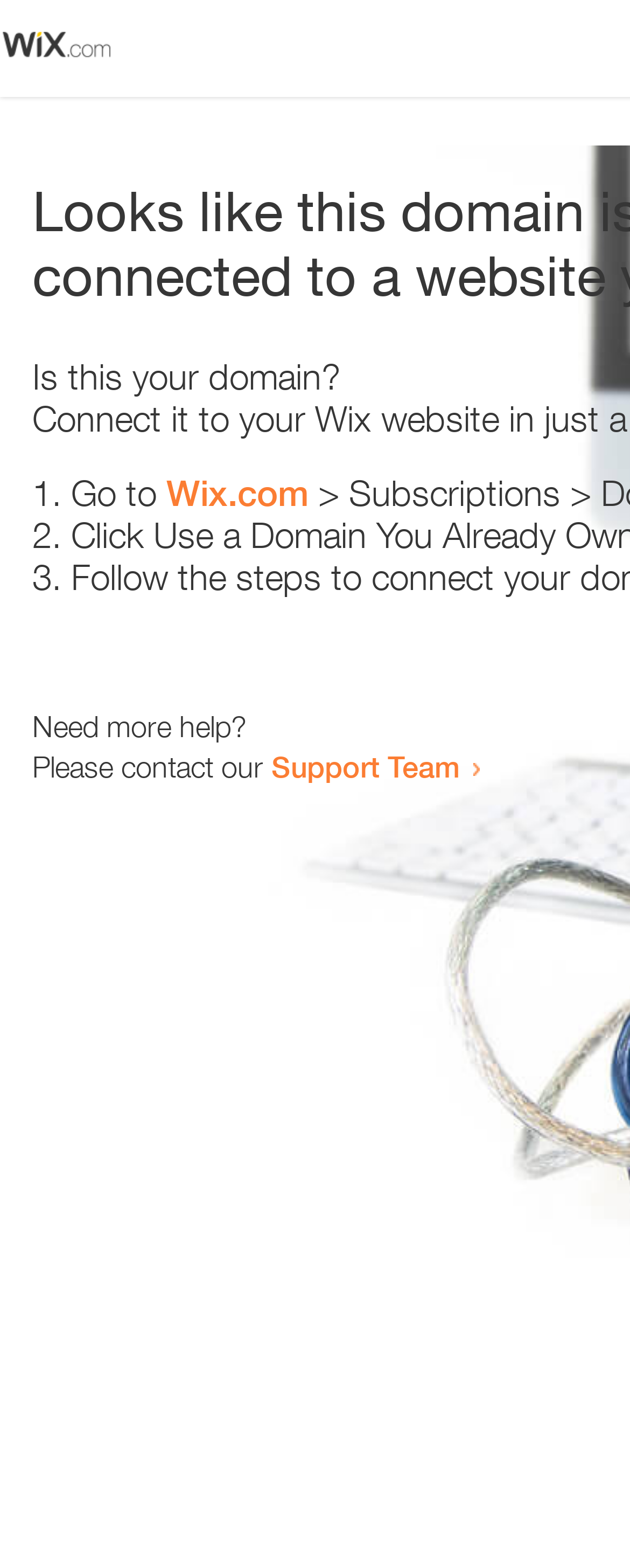What is the domain being referred to?
Give a one-word or short phrase answer based on the image.

Wix.com